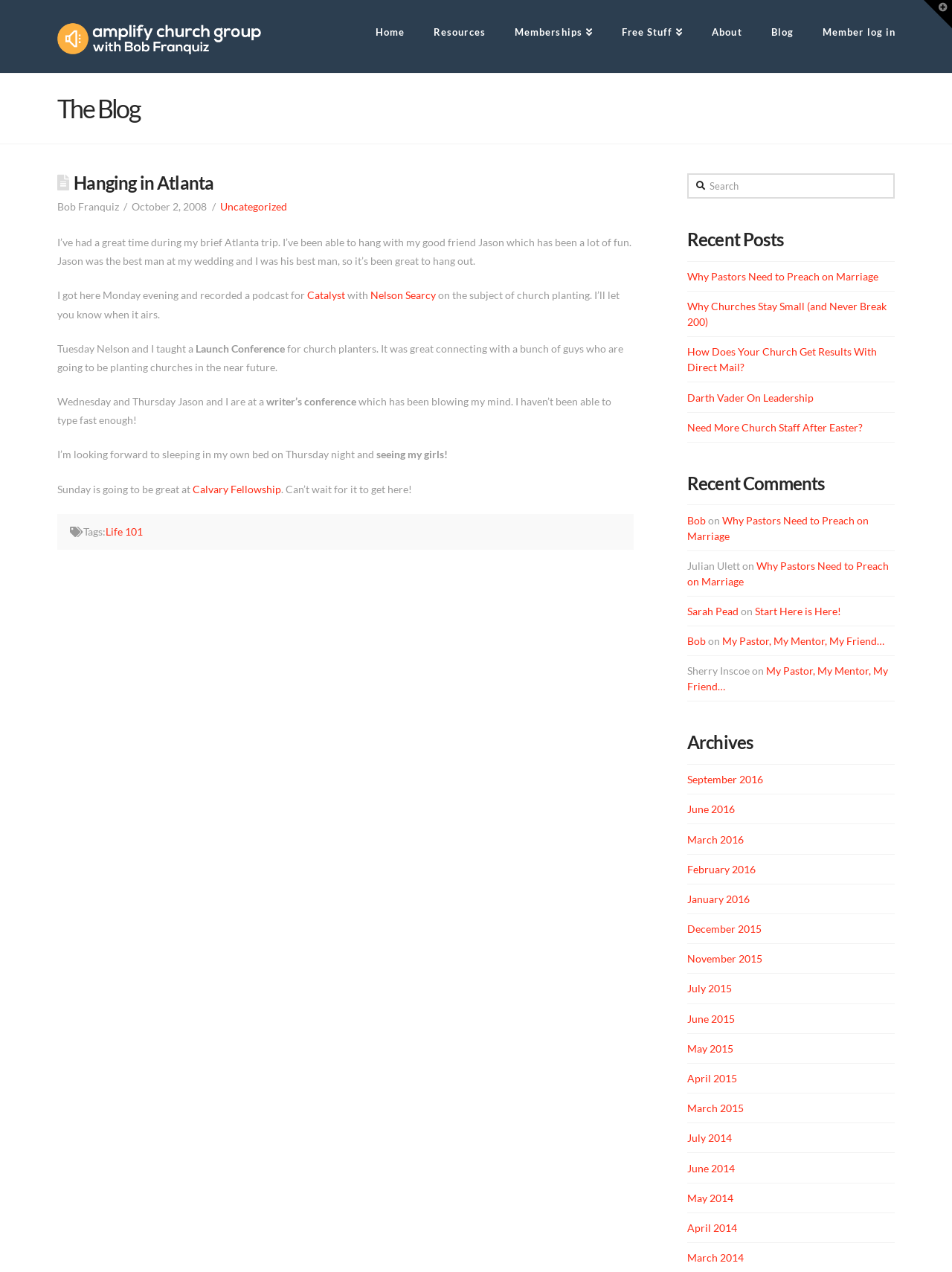Please determine the bounding box coordinates of the element to click on in order to accomplish the following task: "View June 2019". Ensure the coordinates are four float numbers ranging from 0 to 1, i.e., [left, top, right, bottom].

None